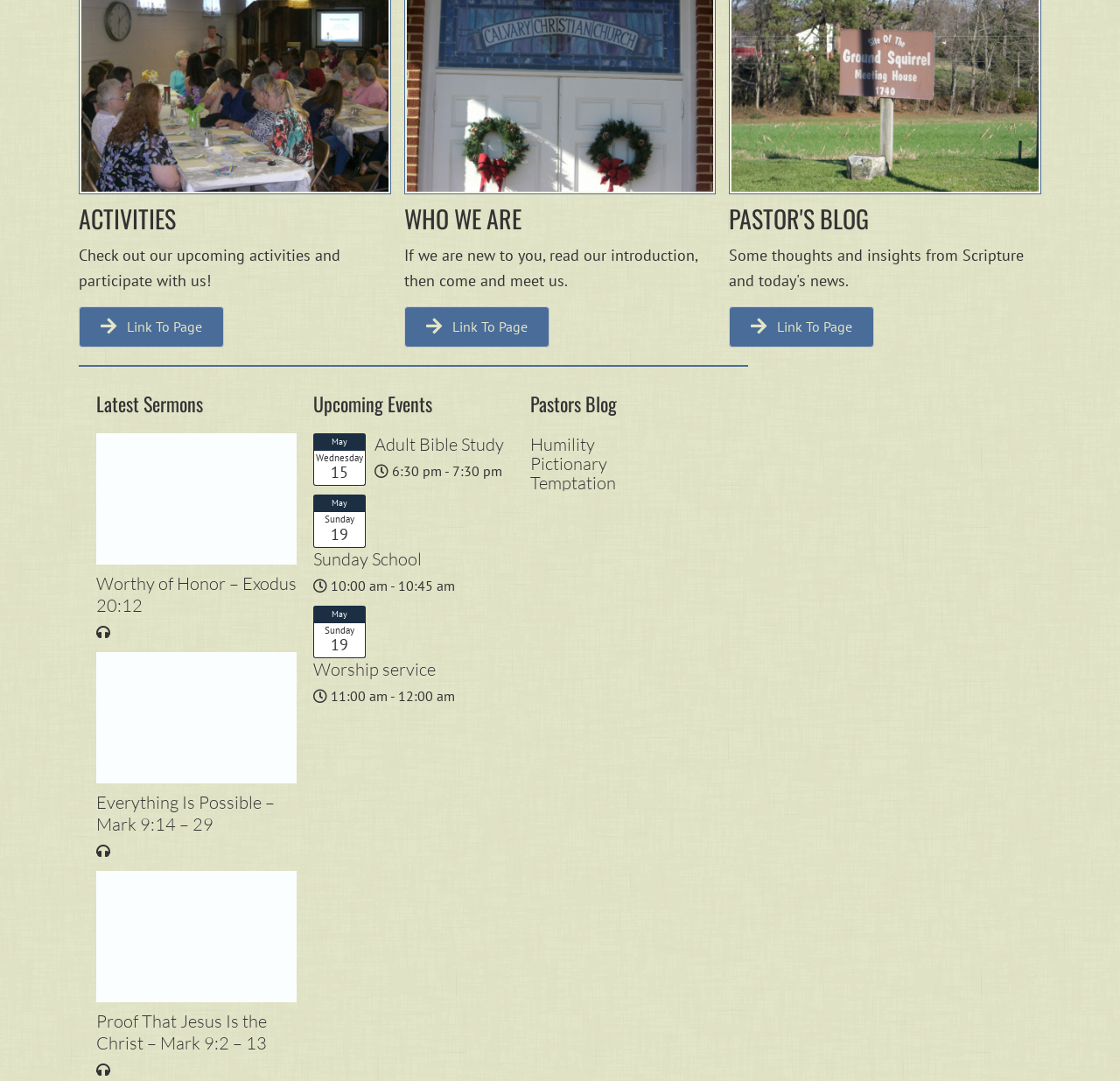Determine the bounding box coordinates for the clickable element to execute this instruction: "Check out upcoming activities". Provide the coordinates as four float numbers between 0 and 1, i.e., [left, top, right, bottom].

[0.07, 0.226, 0.304, 0.269]